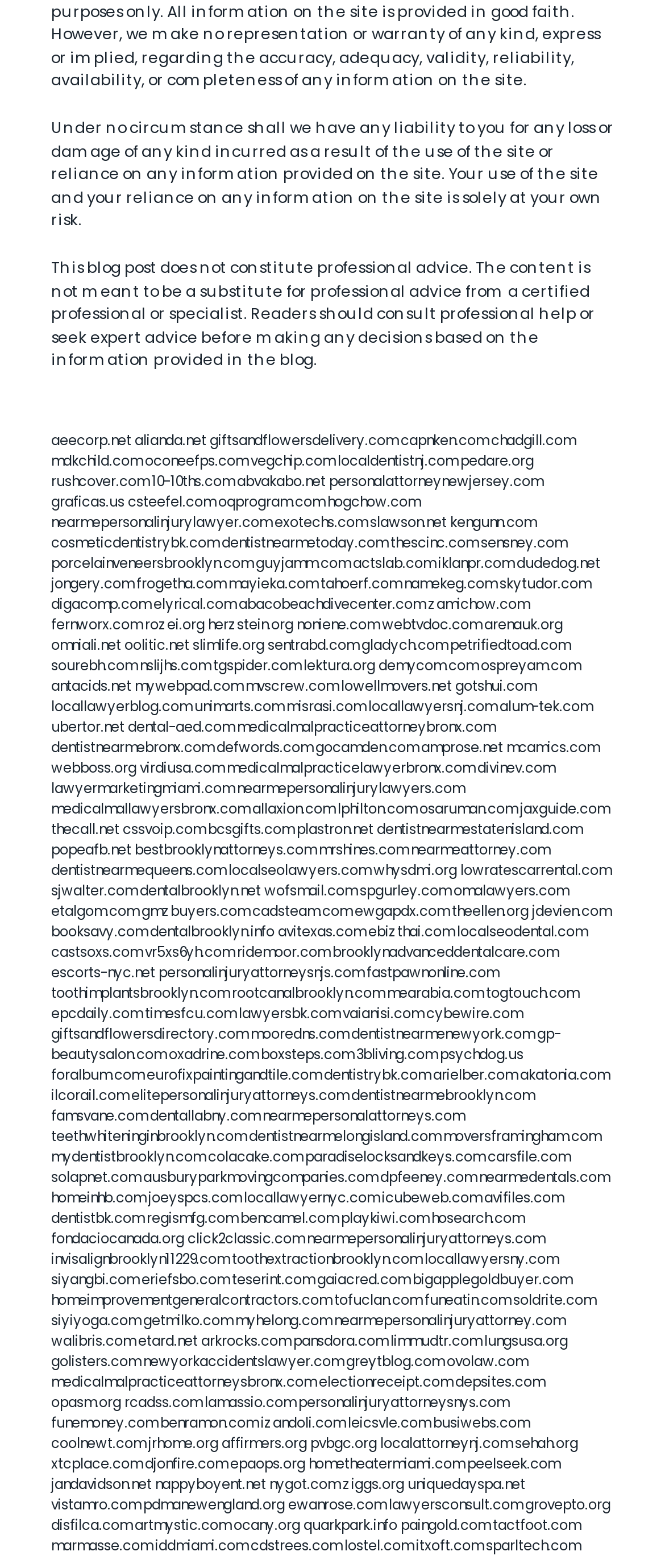Determine the bounding box coordinates of the element that should be clicked to execute the following command: "check out localdentistnj website".

[0.508, 0.288, 0.687, 0.3]